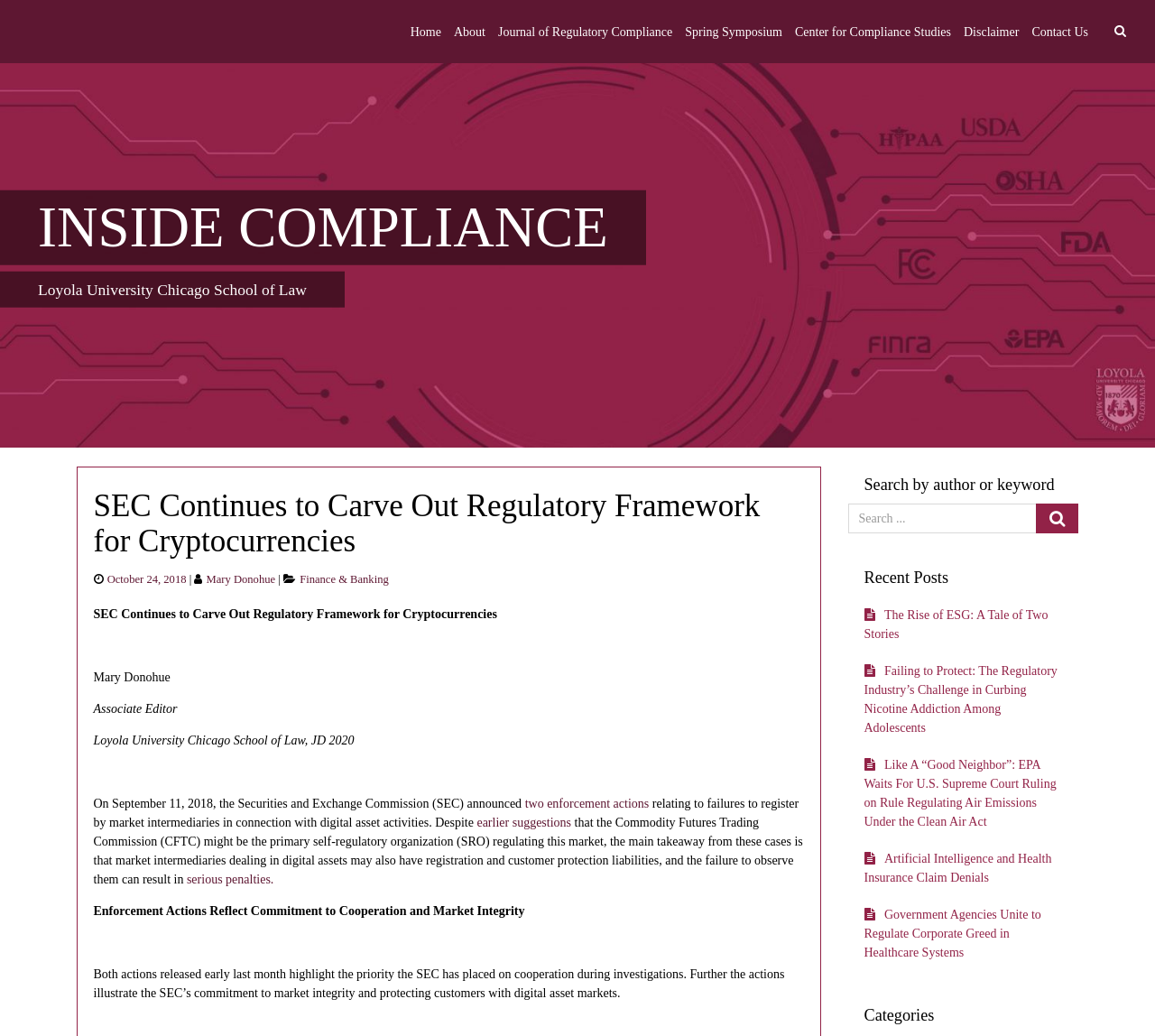What is the date of the post mentioned on the webpage?
Based on the image, answer the question with as much detail as possible.

I found the answer by looking at the link element with the text 'October 24, 2018' located at [0.093, 0.553, 0.161, 0.566]. This text is likely to be the date of the post mentioned on the webpage.